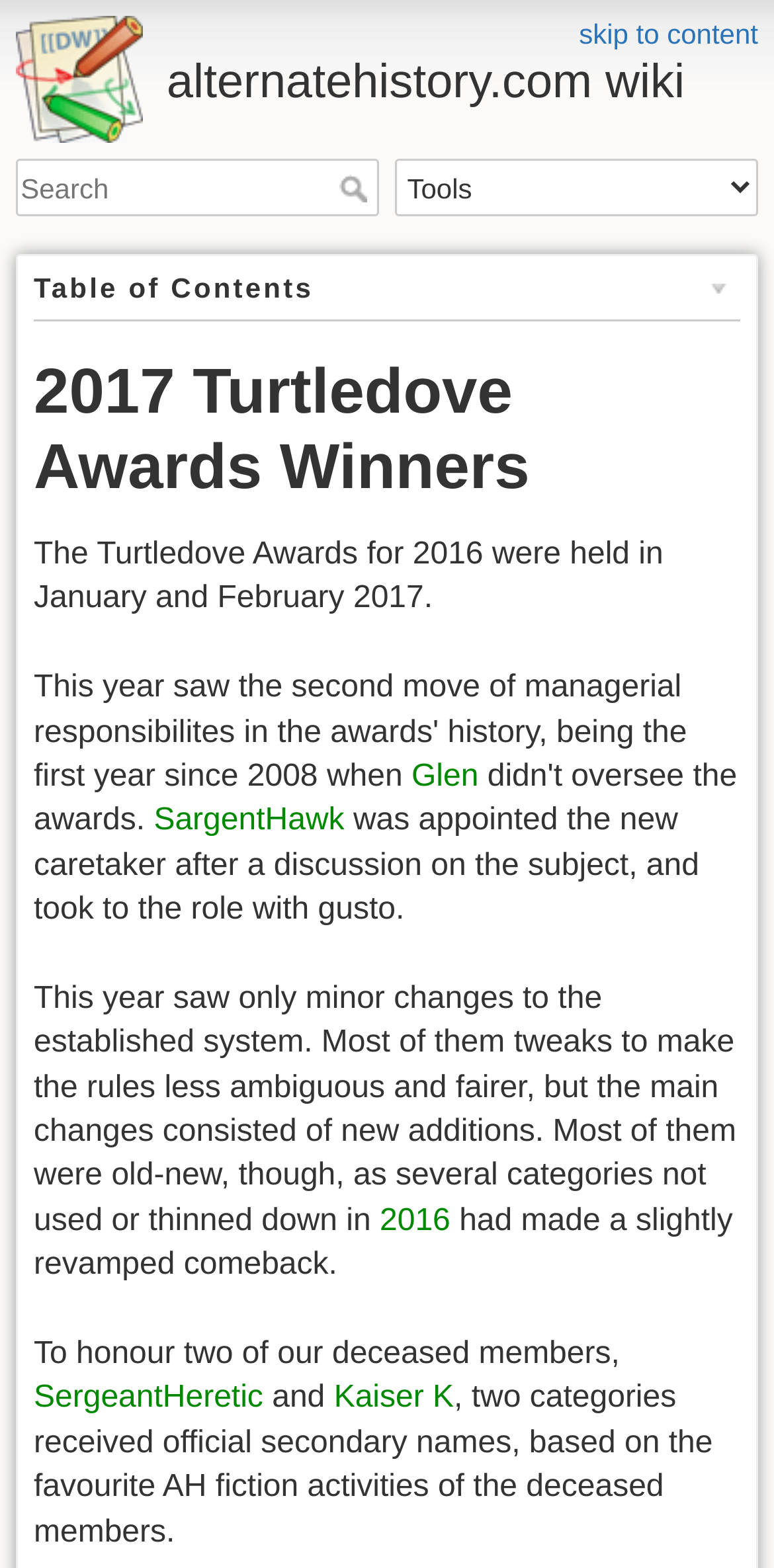Who was appointed as the new caretaker?
Identify the answer in the screenshot and reply with a single word or phrase.

Glen